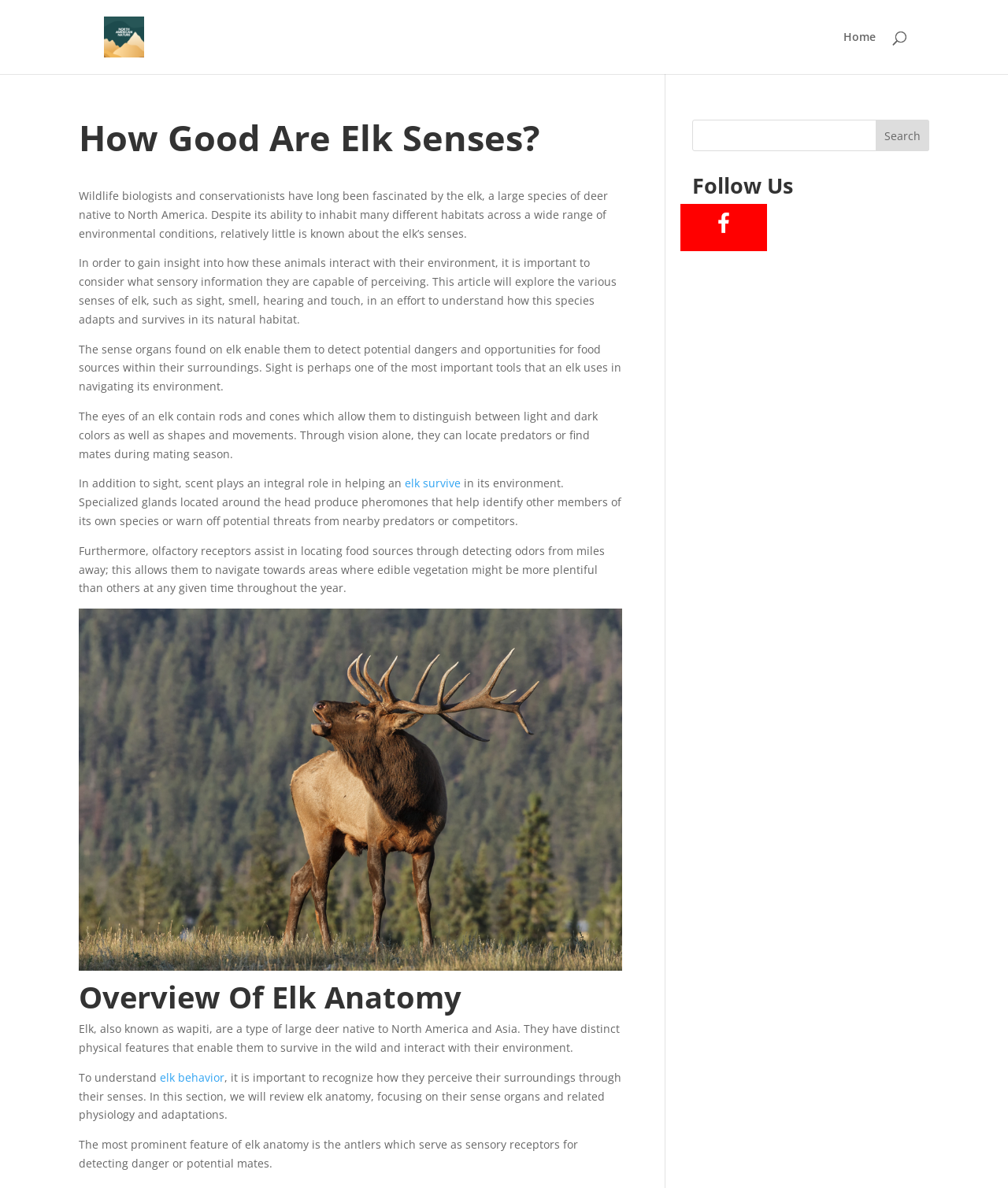How do elk use their sense of smell?
Look at the image and construct a detailed response to the question.

The text states that olfactory receptors assist in locating food sources through detecting odors from miles away, which allows elk to navigate towards areas where edible vegetation might be more plentiful.